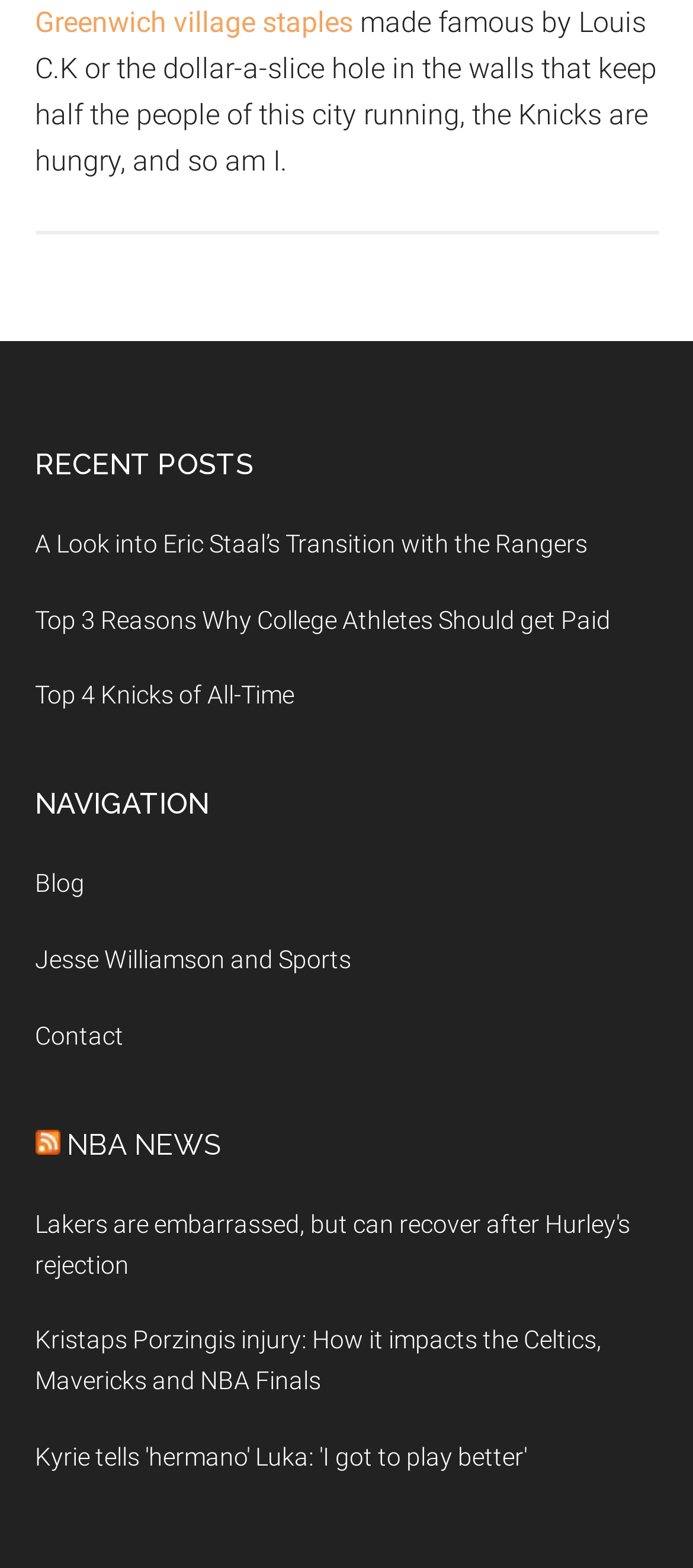Find the bounding box coordinates of the clickable element required to execute the following instruction: "Read about Kristaps Porzingis injury". Provide the coordinates as four float numbers between 0 and 1, i.e., [left, top, right, bottom].

[0.05, 0.846, 0.868, 0.889]